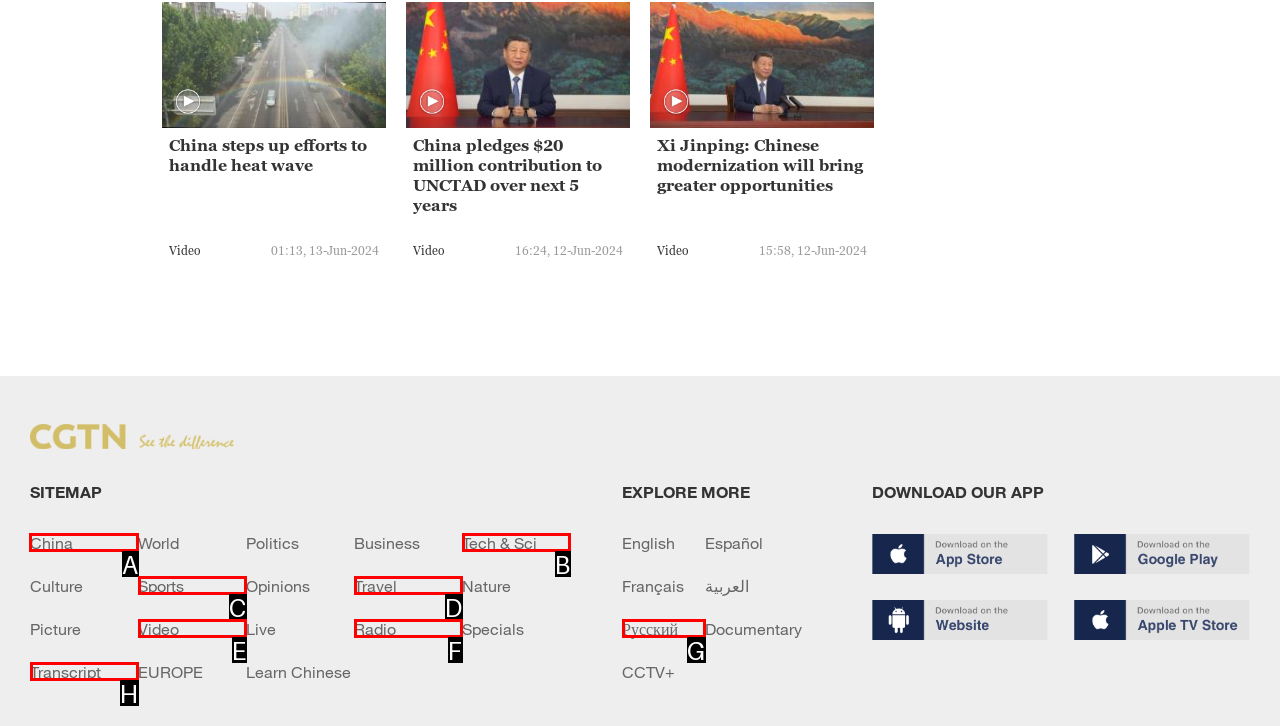Determine the letter of the element to click to accomplish this task: Explore the China section. Respond with the letter.

A